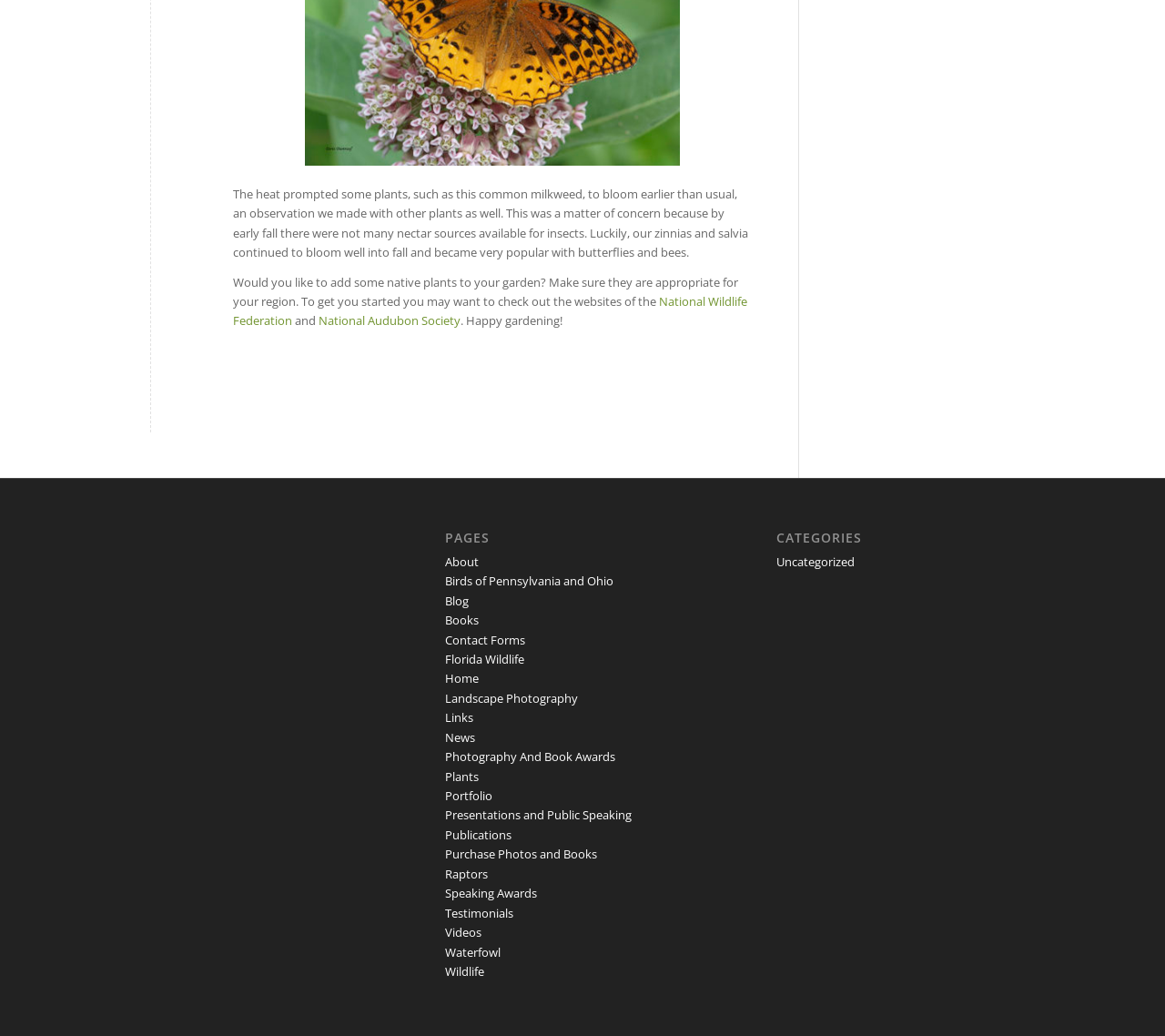Locate the bounding box coordinates for the element described below: "Birds of Pennsylvania and Ohio". The coordinates must be four float values between 0 and 1, formatted as [left, top, right, bottom].

[0.382, 0.553, 0.527, 0.569]